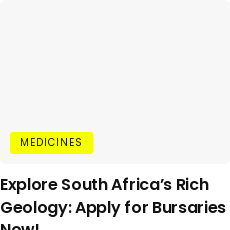Based on the image, please elaborate on the answer to the following question:
What is the article encouraging students to do?

The article is encouraging students to apply for bursaries, as indicated by the phrase 'Apply for Bursaries Now!' in the title, which suggests that the article is promoting opportunities for financial support for students interested in geology.